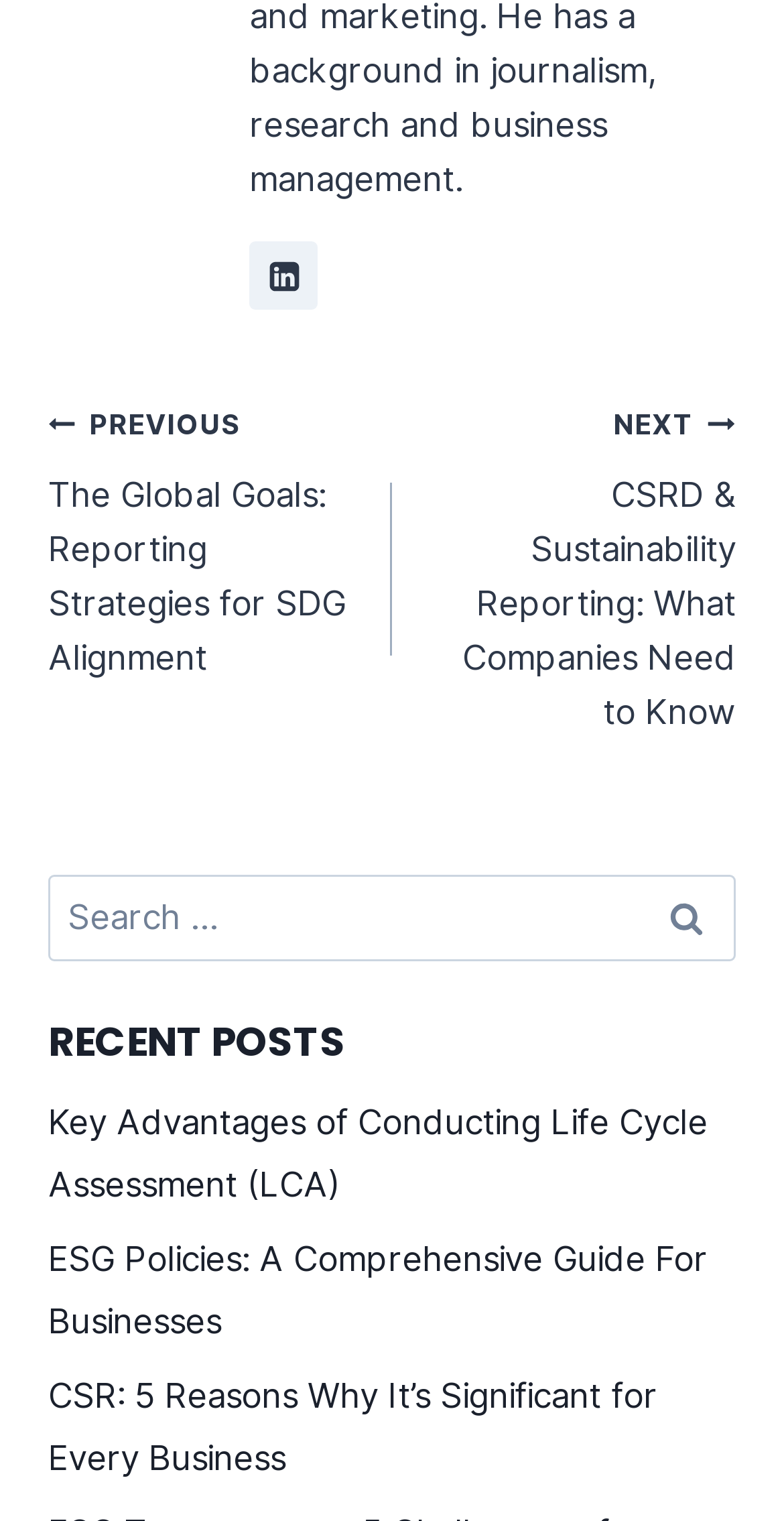Locate the bounding box coordinates of the element to click to perform the following action: 'Go to previous post'. The coordinates should be given as four float values between 0 and 1, in the form of [left, top, right, bottom].

[0.062, 0.26, 0.5, 0.451]